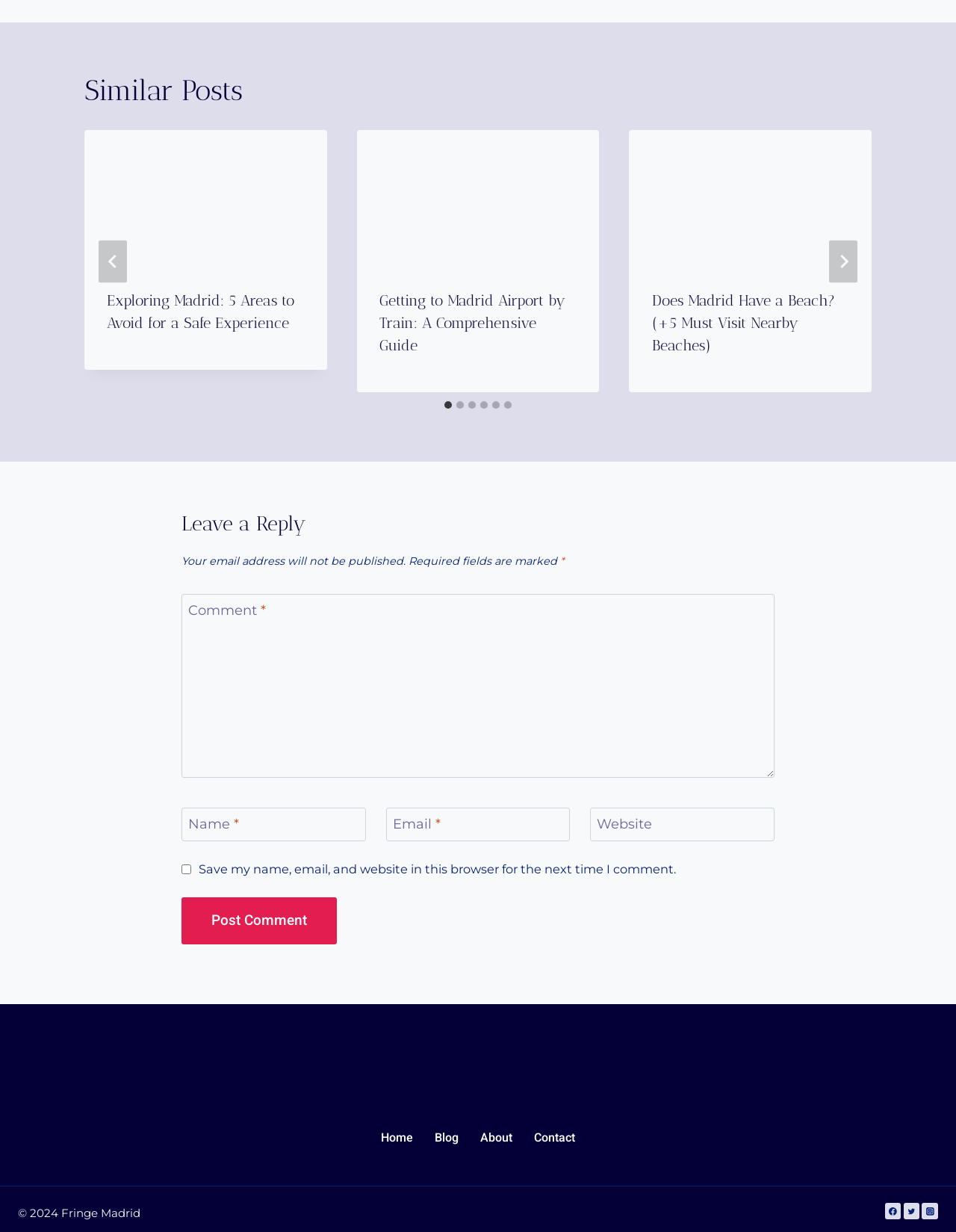What is the name of the website?
Based on the image, please offer an in-depth response to the question.

The website's name, 'Fringe Madrid', is displayed in the footer section of the webpage, along with links to the website's social media profiles and a copyright notice.